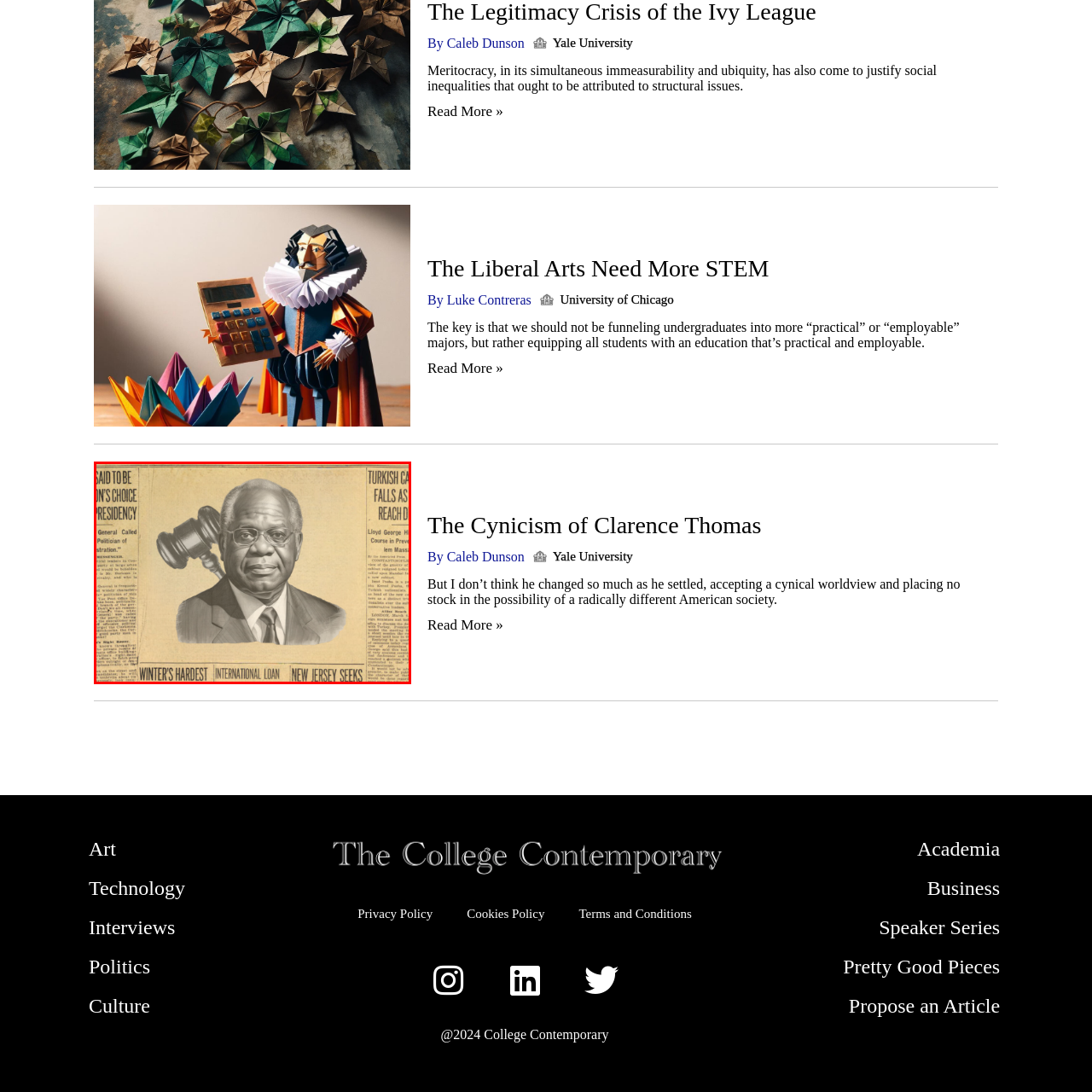Analyze the picture within the red frame, What is the object on Clarence Thomas's shoulder? 
Provide a one-word or one-phrase response.

Gavel